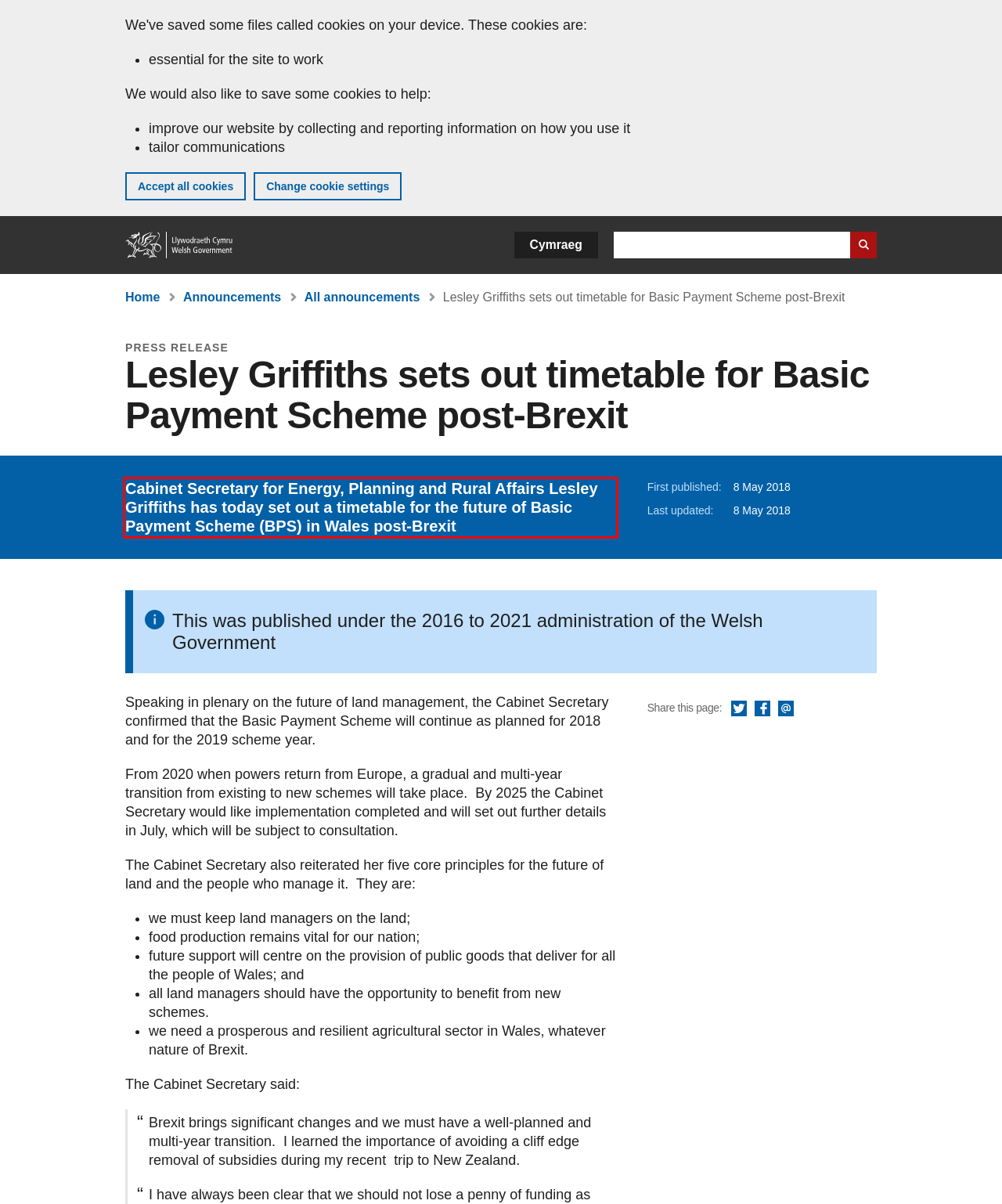Identify the red bounding box in the webpage screenshot and perform OCR to generate the text content enclosed.

Cabinet Secretary for Energy, Planning and Rural Affairs Lesley Griffiths has today set out a timetable for the future of Basic Payment Scheme (BPS) in Wales post-Brexit